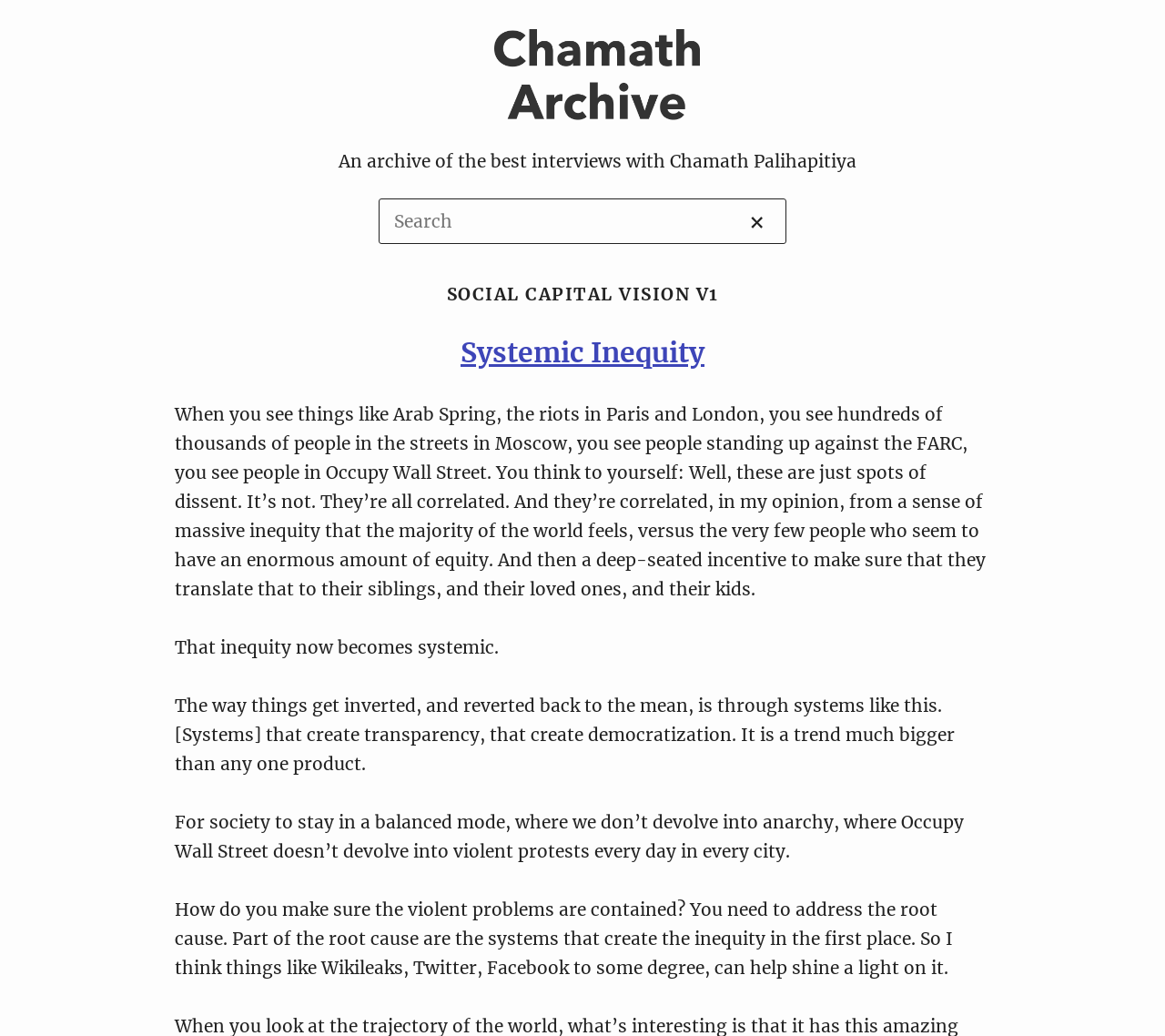Locate the UI element that matches the description Systemic Inequity in the webpage screenshot. Return the bounding box coordinates in the format (top-left x, top-left y, bottom-right x, bottom-right y), with values ranging from 0 to 1.

[0.395, 0.323, 0.605, 0.357]